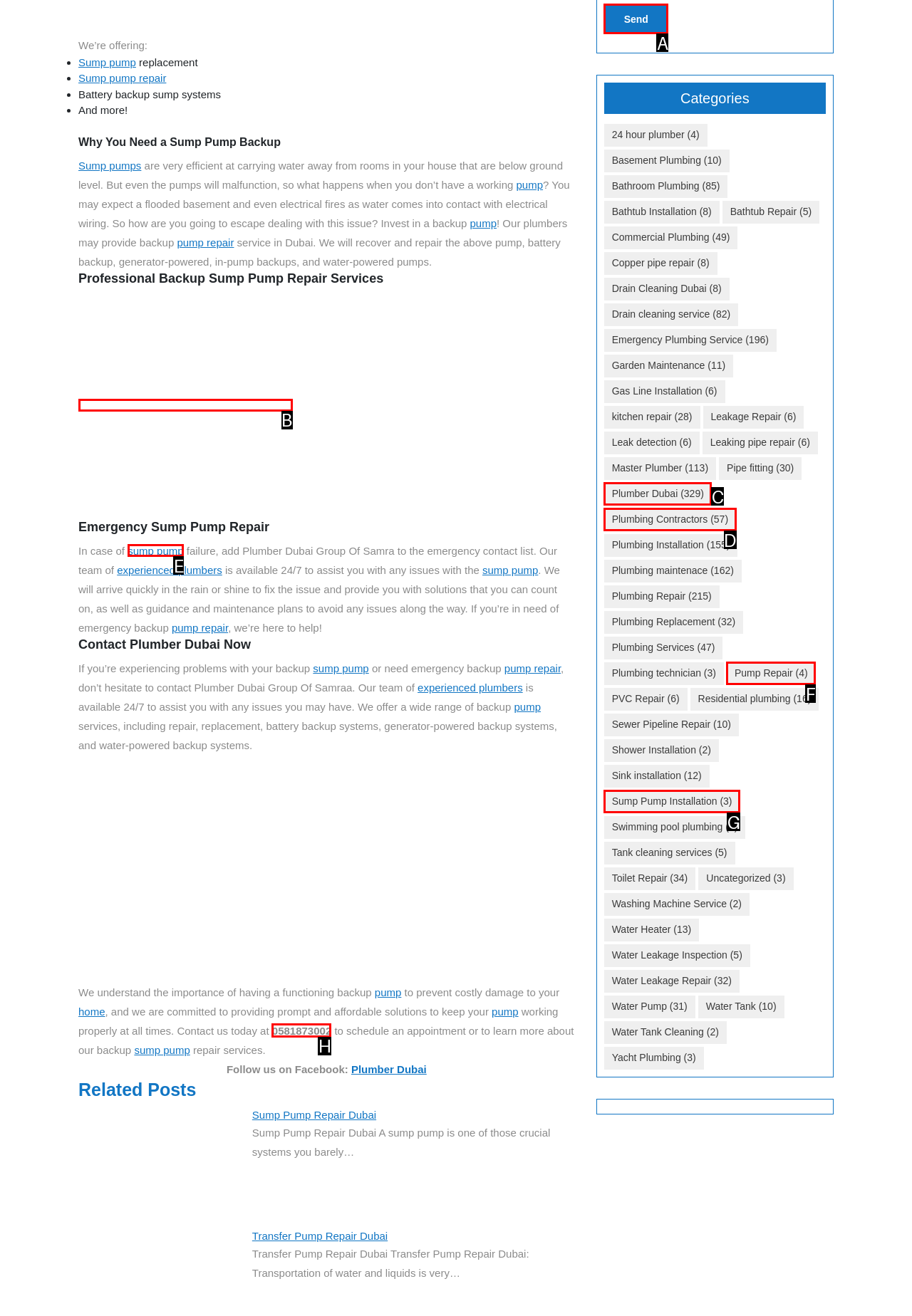Identify the correct UI element to click on to achieve the task: Call 0581873002. Provide the letter of the appropriate element directly from the available choices.

H